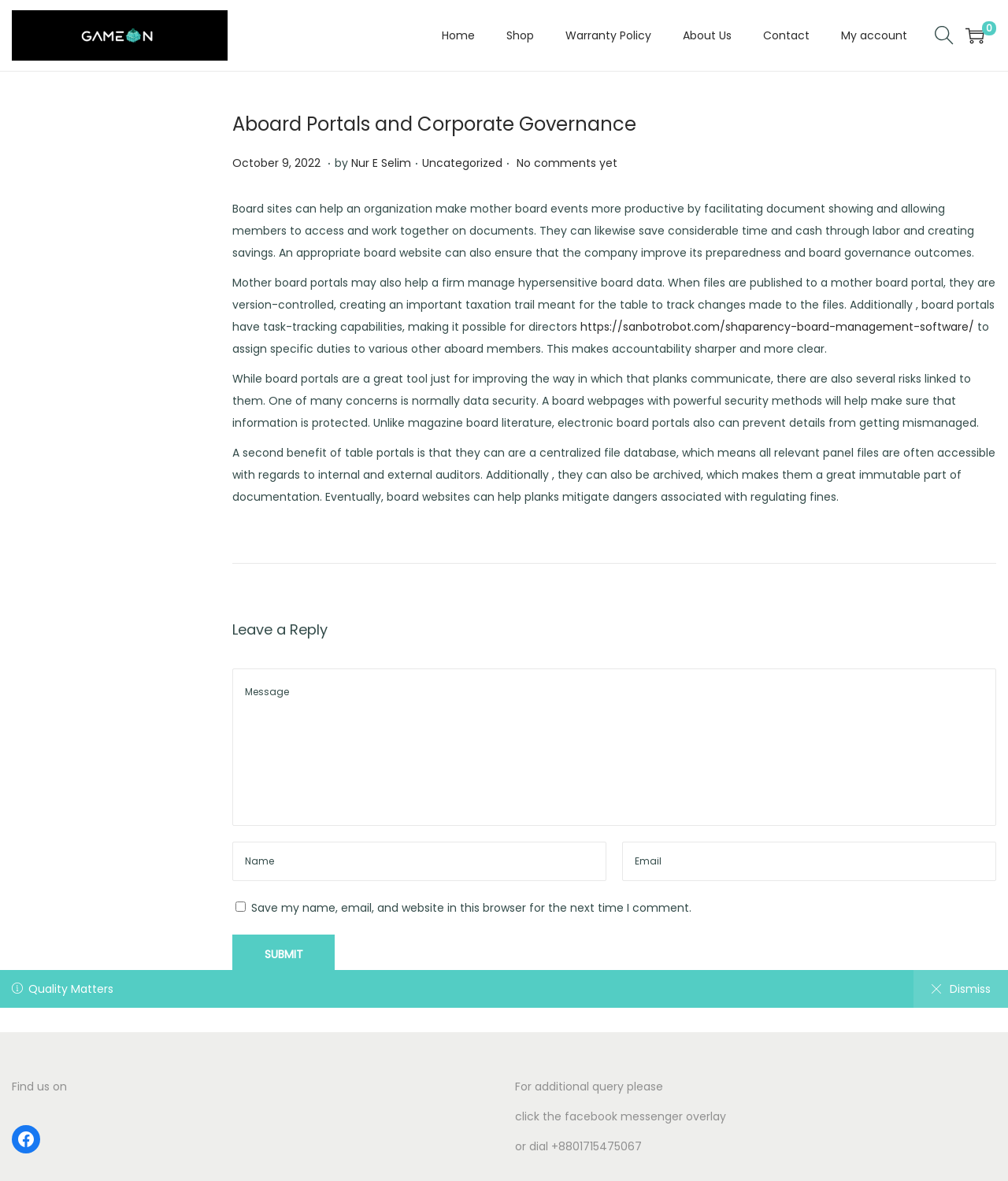Respond with a single word or phrase for the following question: 
What is the text of the first link in the primary navigation?

Home